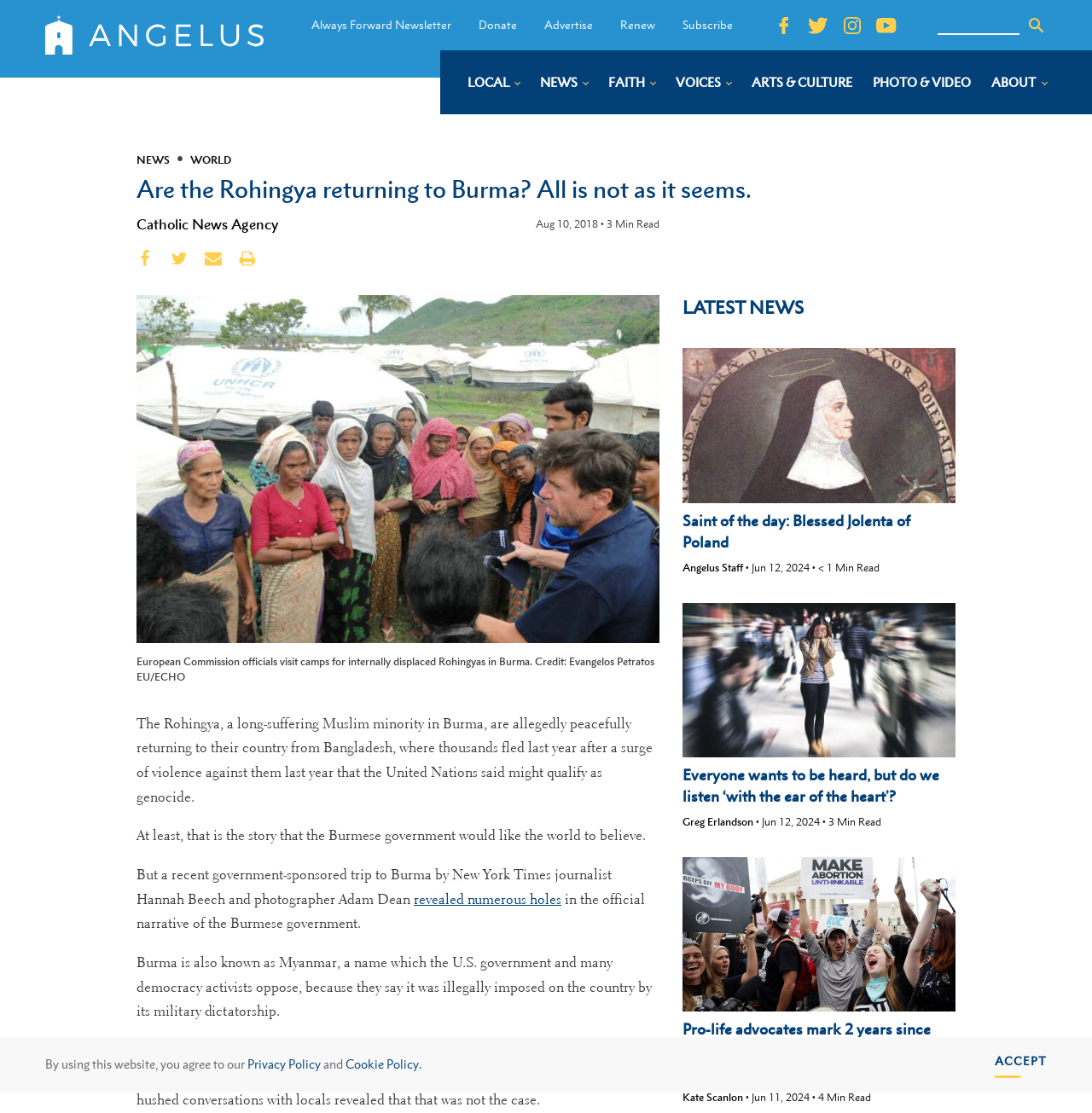Using the provided element description: "parent_node: Search for: name="s"", determine the bounding box coordinates of the corresponding UI element in the screenshot.

[0.858, 0.014, 0.933, 0.031]